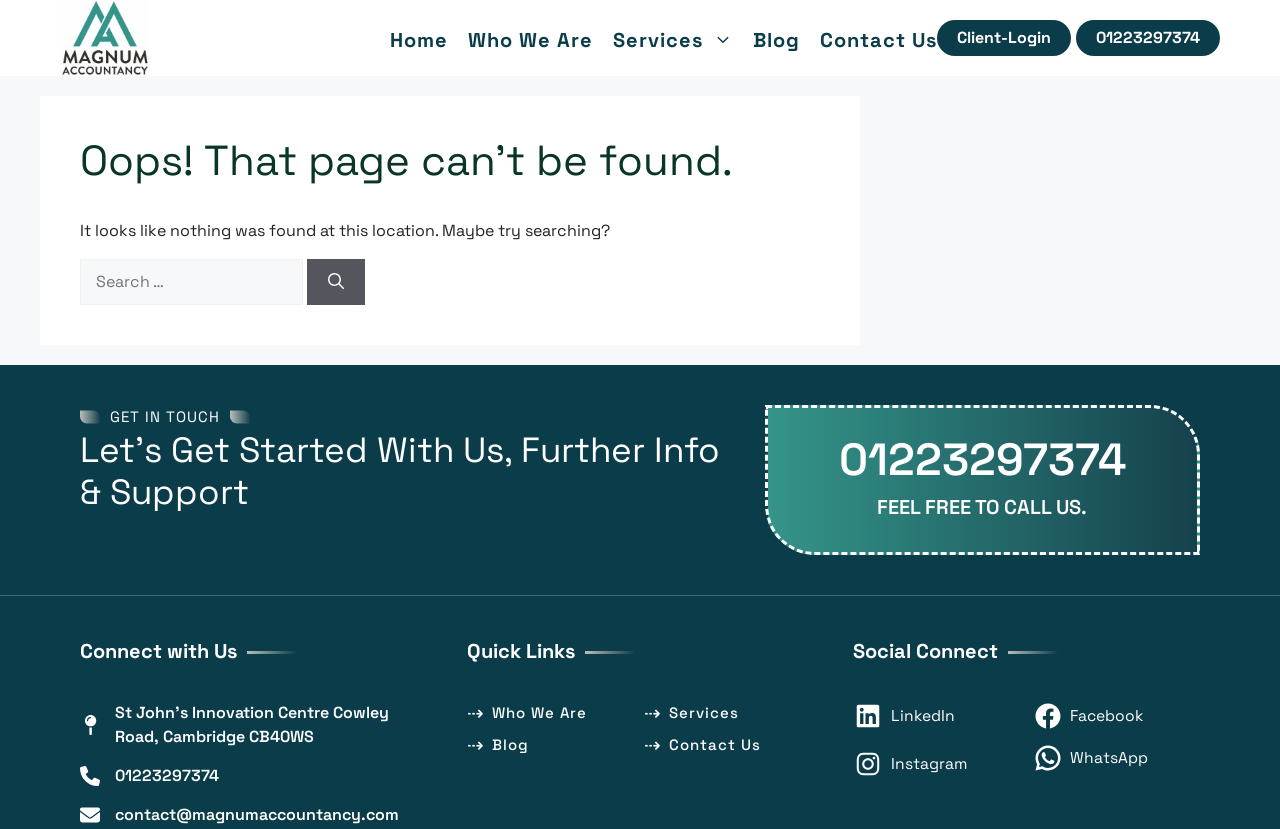Point out the bounding box coordinates of the section to click in order to follow this instruction: "Visit the LinkedIn page".

[0.667, 0.845, 0.797, 0.881]